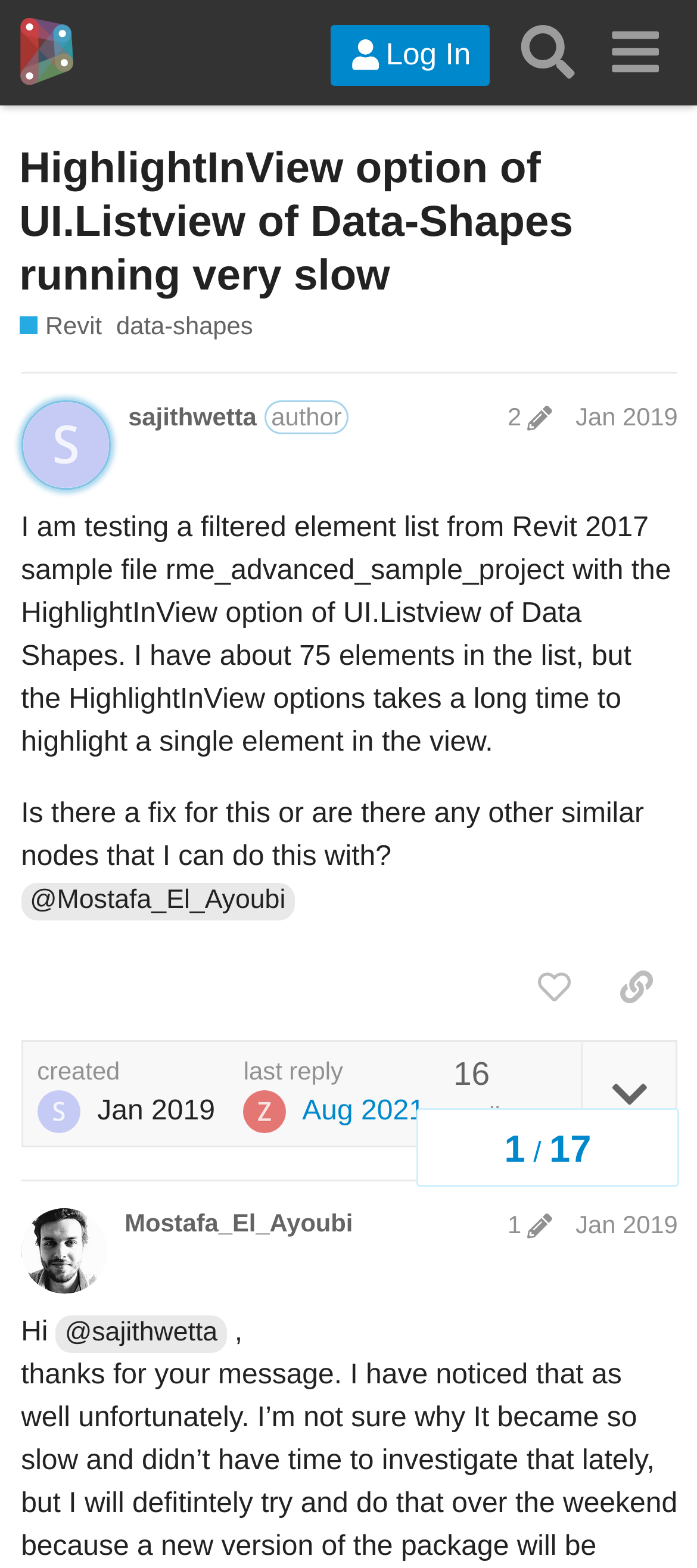Provide the bounding box coordinates of the section that needs to be clicked to accomplish the following instruction: "Send an email to kate@jensons.com."

None